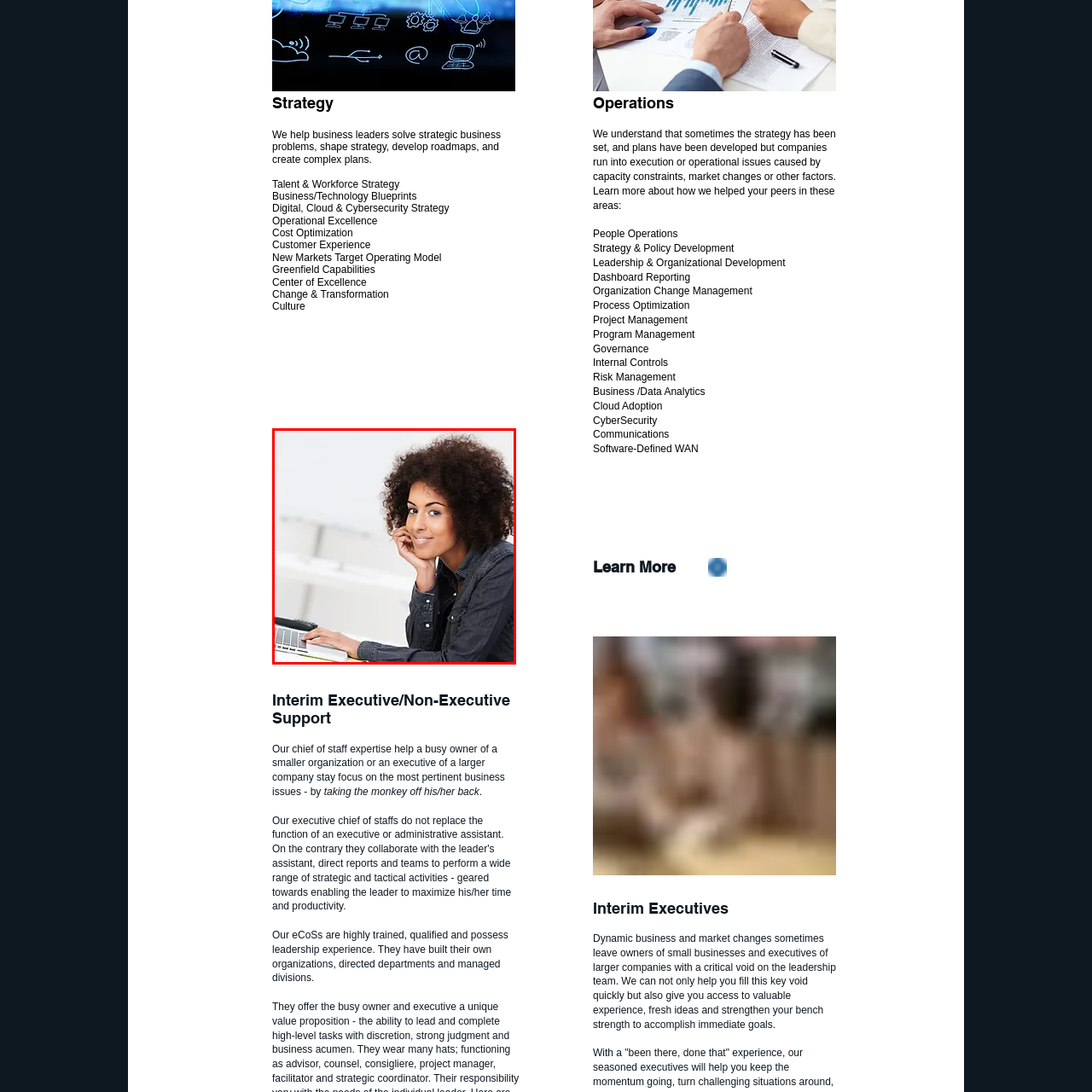Offer a thorough and descriptive summary of the image captured in the red bounding box.

In this image, a young woman with curly hair is engaged in her work, seated at a desk with a laptop open in front of her. She has a thoughtful expression, resting her chin on one hand, suggesting she is deep in concentration or brainstorming ideas. Dressed in a casual dark button-up shirt, she embodies a professional yet approachable vibe, highlighting the importance of talent and workforce strategy in the business environment. This visual representation ties into themes of strategic planning and operational excellence, reflecting the dynamic nature of business leadership and the collaboration involved in shaping effective strategies.